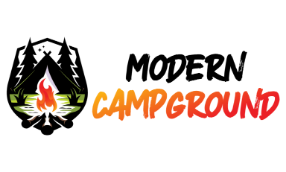Give a thorough and detailed caption for the image.

The image features the logo for "Modern Campground," showcasing a vibrant and visually engaging design. The logo prominently displays the word "MODERN" in bold, black letters, symbolizing contemporary outdoor experiences, while "CAMPGROUND" is depicted in a playful, gradient of orange to red, evoking the warmth and excitement associated with camping. 

Accompanying the text are stylized graphics of a campfire surrounded by trees, encapsulating the essence of nature and adventure. The overall layout and imagery connect to themes of outdoor hospitality and camping culture, aligning perfectly with the spirit of community and exploration celebrated in events like the East of England's Outdoor Hospitality Awards.